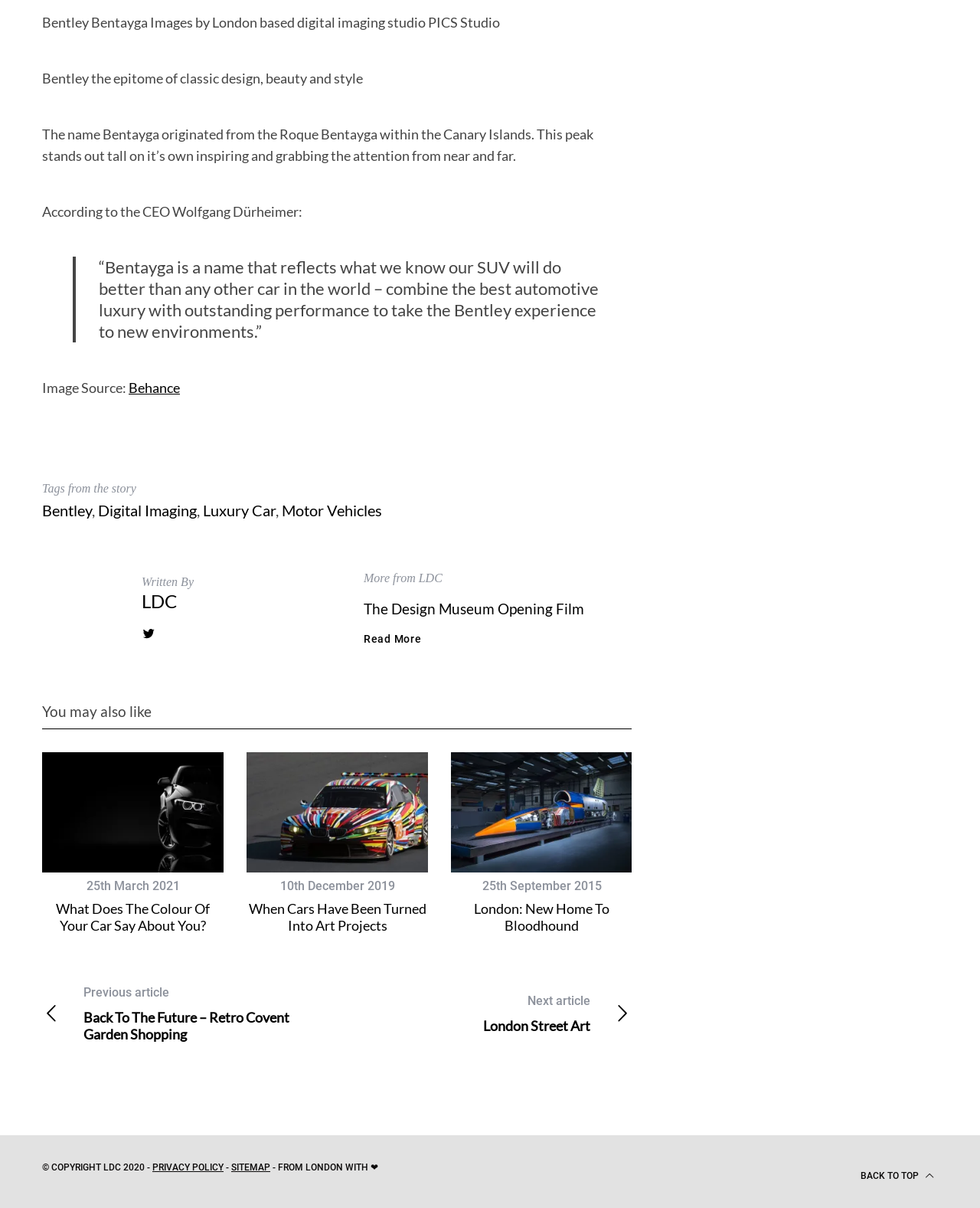Find the bounding box coordinates of the clickable region needed to perform the following instruction: "Read more about the Design Museum Opening Film". The coordinates should be provided as four float numbers between 0 and 1, i.e., [left, top, right, bottom].

[0.371, 0.496, 0.645, 0.512]